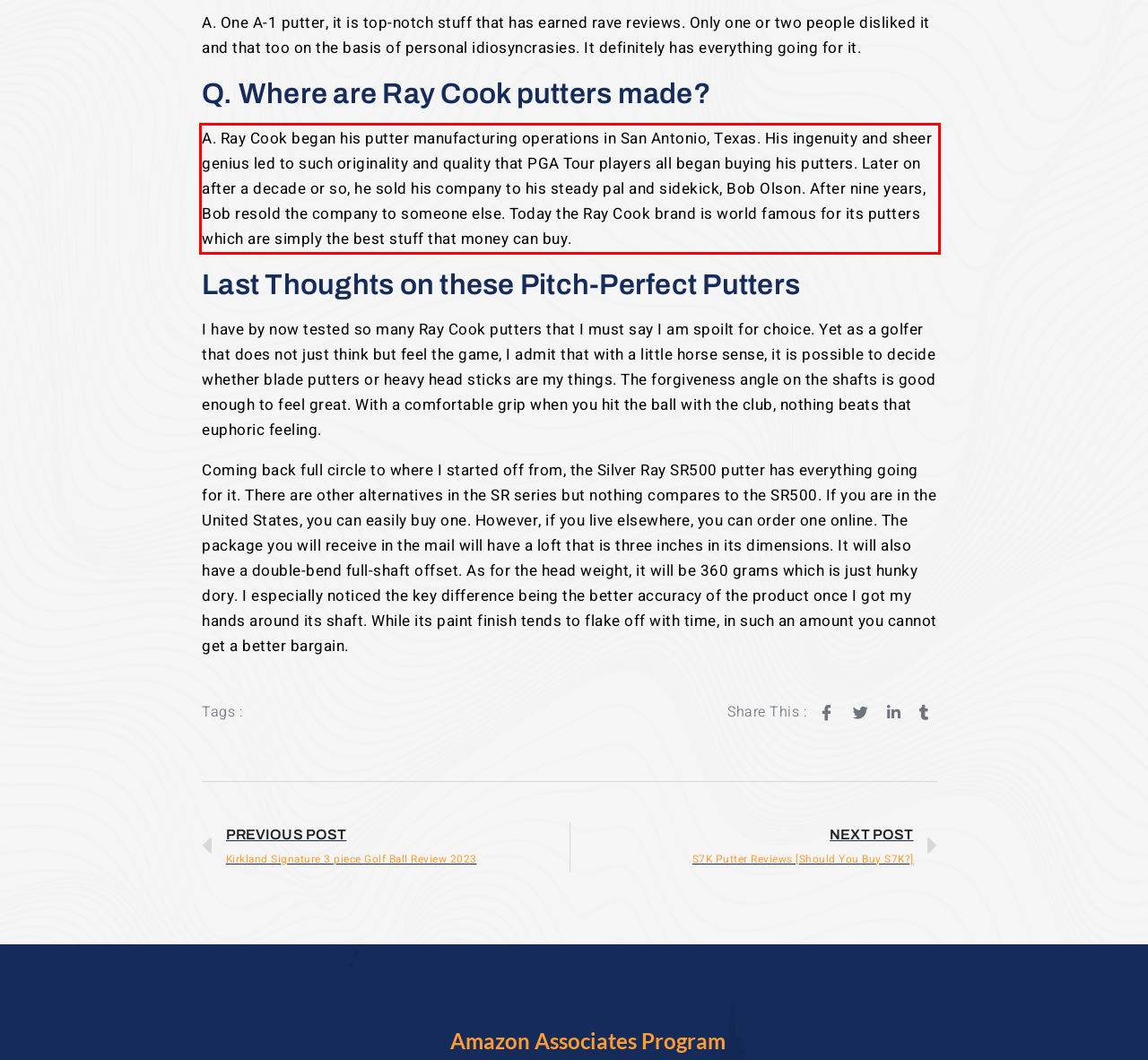The screenshot provided shows a webpage with a red bounding box. Apply OCR to the text within this red bounding box and provide the extracted content.

A. Ray Cook began his putter manufacturing operations in San Antonio, Texas. His ingenuity and sheer genius led to such originality and quality that PGA Tour players all began buying his putters. Later on after a decade or so, he sold his company to his steady pal and sidekick, Bob Olson. After nine years, Bob resold the company to someone else. Today the Ray Cook brand is world famous for its putters which are simply the best stuff that money can buy.